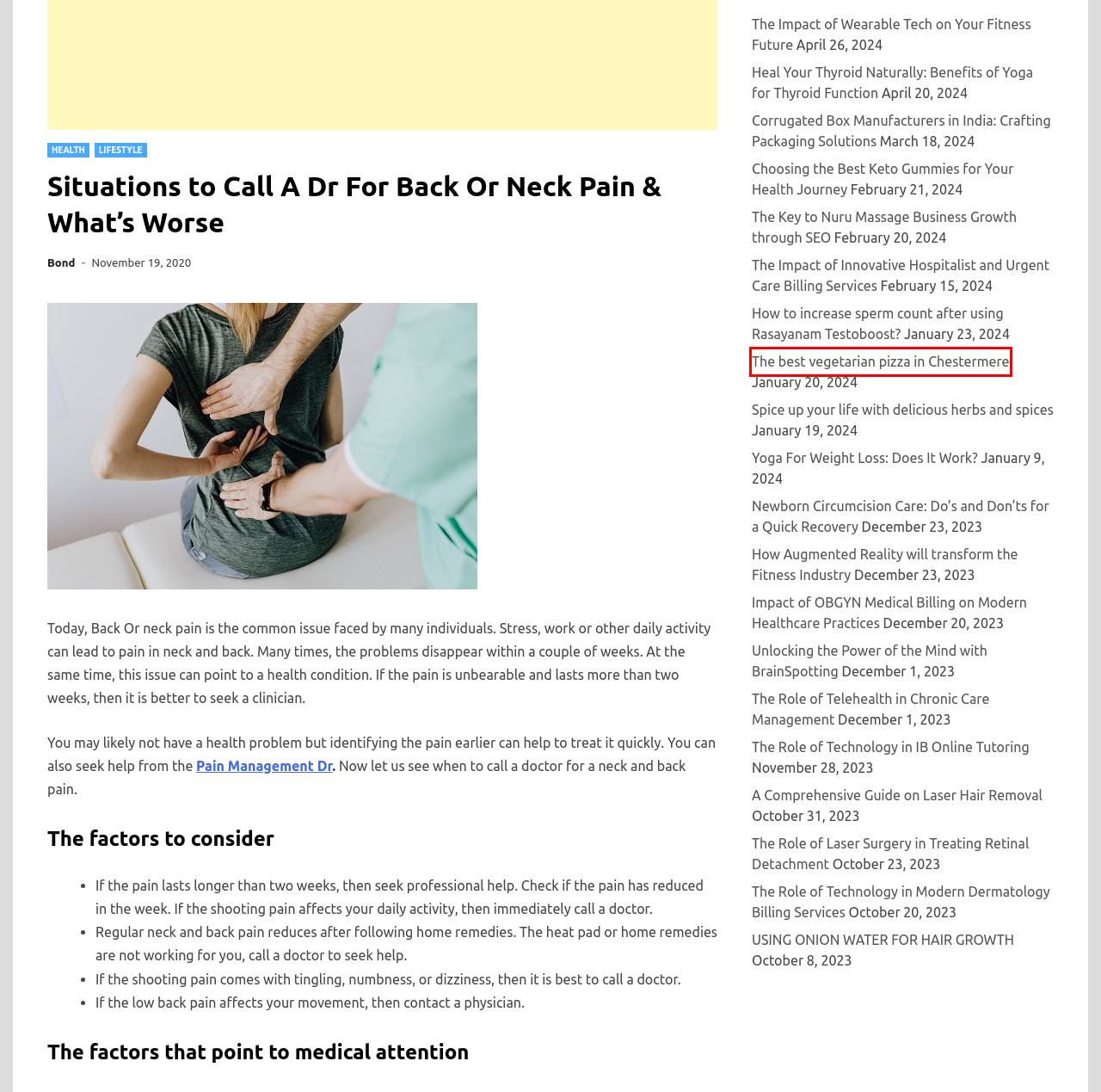Analyze the given webpage screenshot and identify the UI element within the red bounding box. Select the webpage description that best matches what you expect the new webpage to look like after clicking the element. Here are the candidates:
A. The Impact of Innovative Hospitalist and Urgent Care Billing Services - Human Health & Fitness
B. Spice up your life with delicious herbs and spices
C. Choosing the Best Keto Gummies for Your Health Journey - Human Health & Fitness
D. Yoga For Weight Loss: Does It Work?
E. The Role of Laser Surgery in Treating Retinal Detachment
F. The best vegetarian pizza in Chestermere
G. The Role of Technology in IB Online Tutoring
H. Corrugated Box Manufacturers in India: Crafting Packaging Solutions - Human Health & Fitness

F